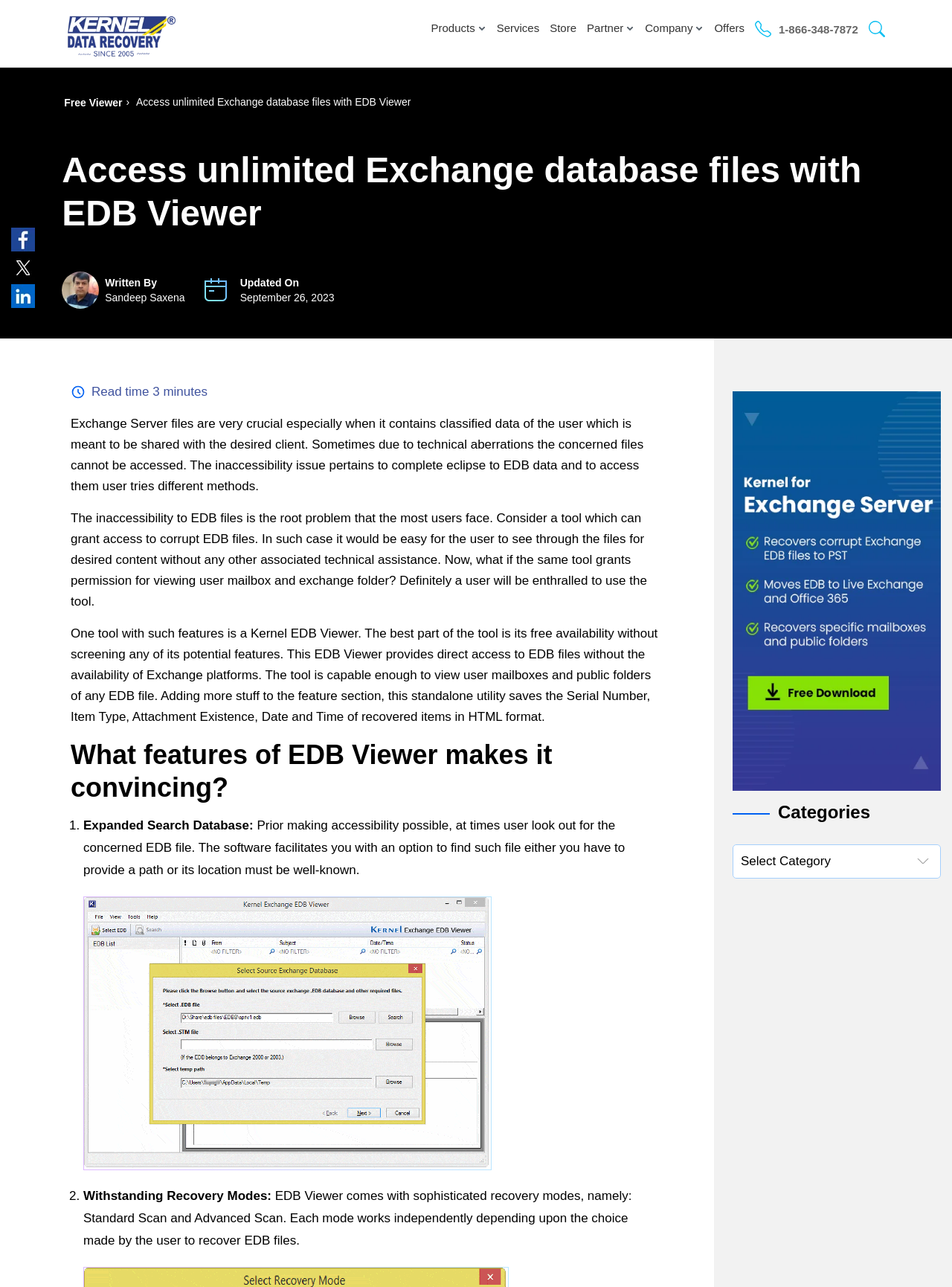Give a concise answer using one word or a phrase to the following question:
What is the format in which the recovered items are saved?

HTML format